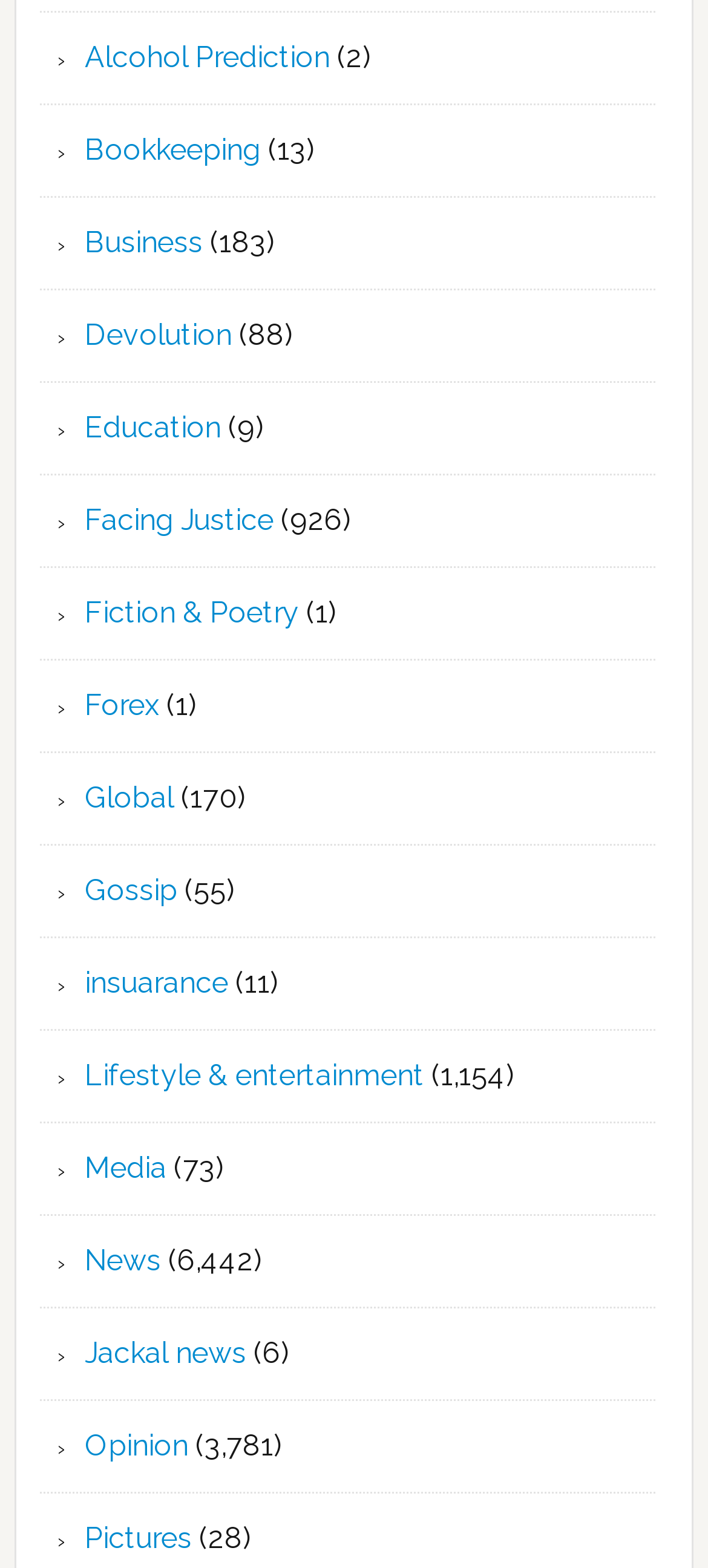Reply to the question with a brief word or phrase: How many categories are listed on the webpage?

20